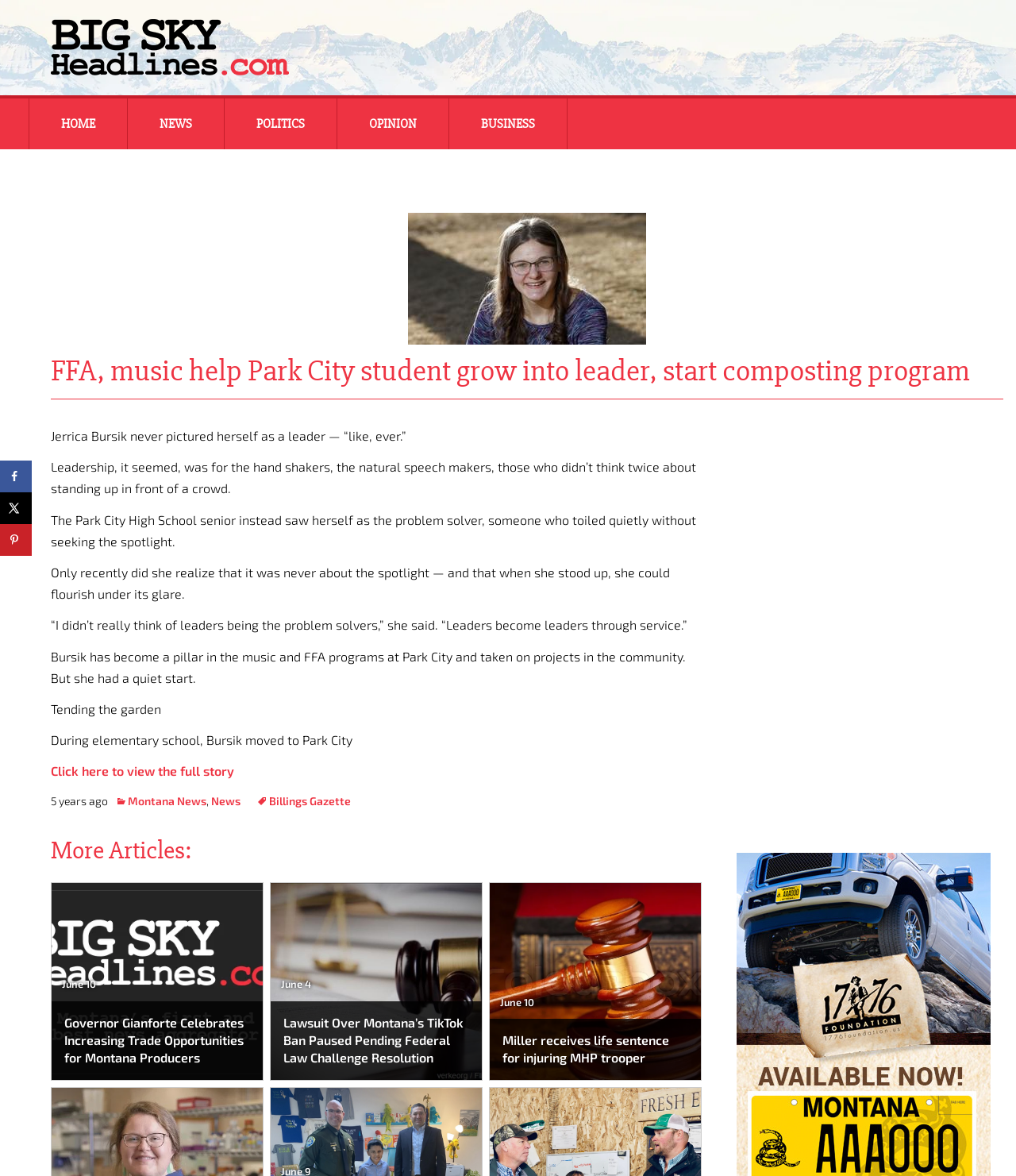Find the bounding box coordinates for the area you need to click to carry out the instruction: "Click on the 'Click here to view the full story' link". The coordinates should be four float numbers between 0 and 1, indicated as [left, top, right, bottom].

[0.05, 0.649, 0.23, 0.662]